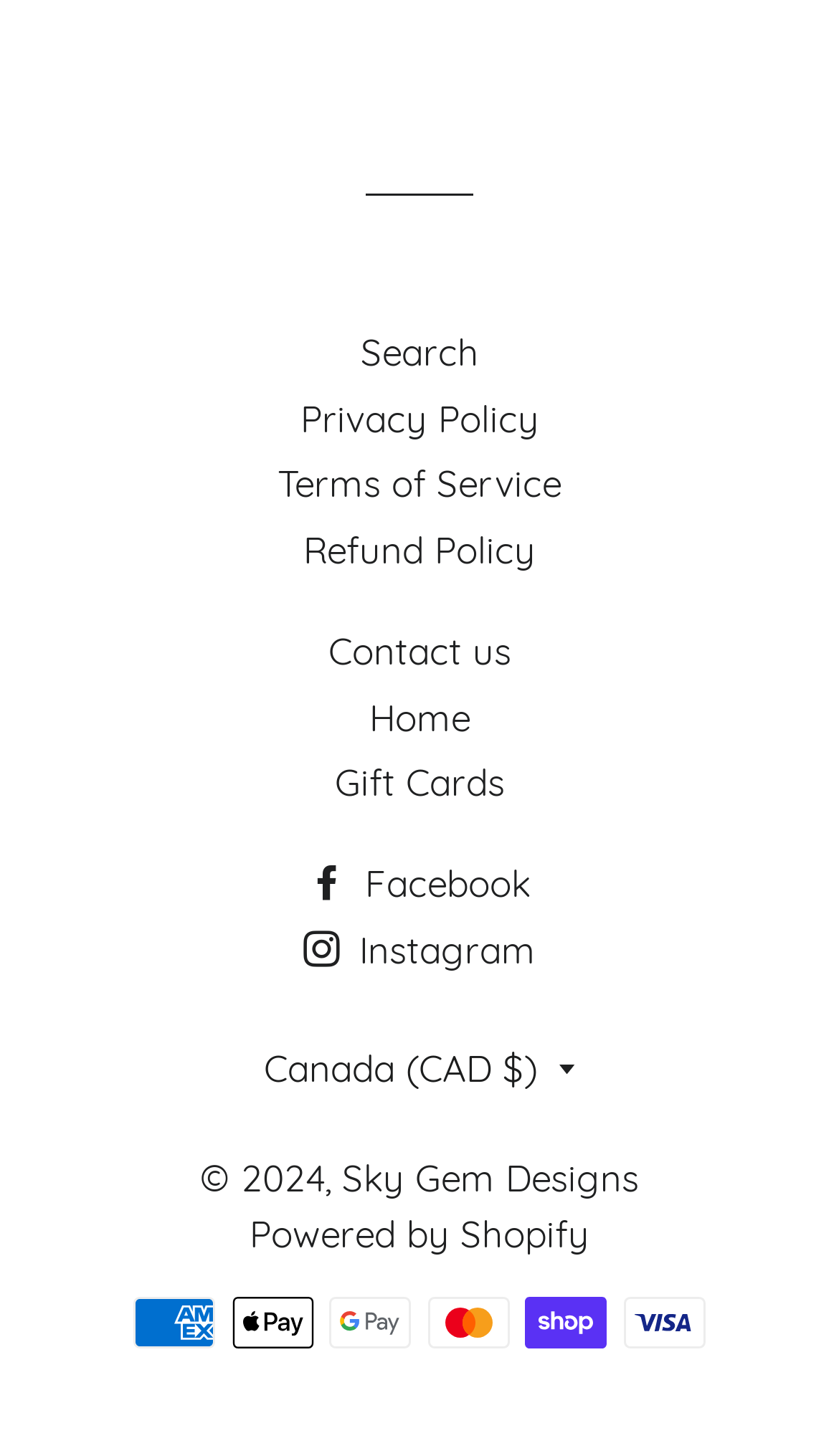Find the bounding box coordinates for the area you need to click to carry out the instruction: "View privacy policy". The coordinates should be four float numbers between 0 and 1, indicated as [left, top, right, bottom].

[0.358, 0.271, 0.642, 0.302]